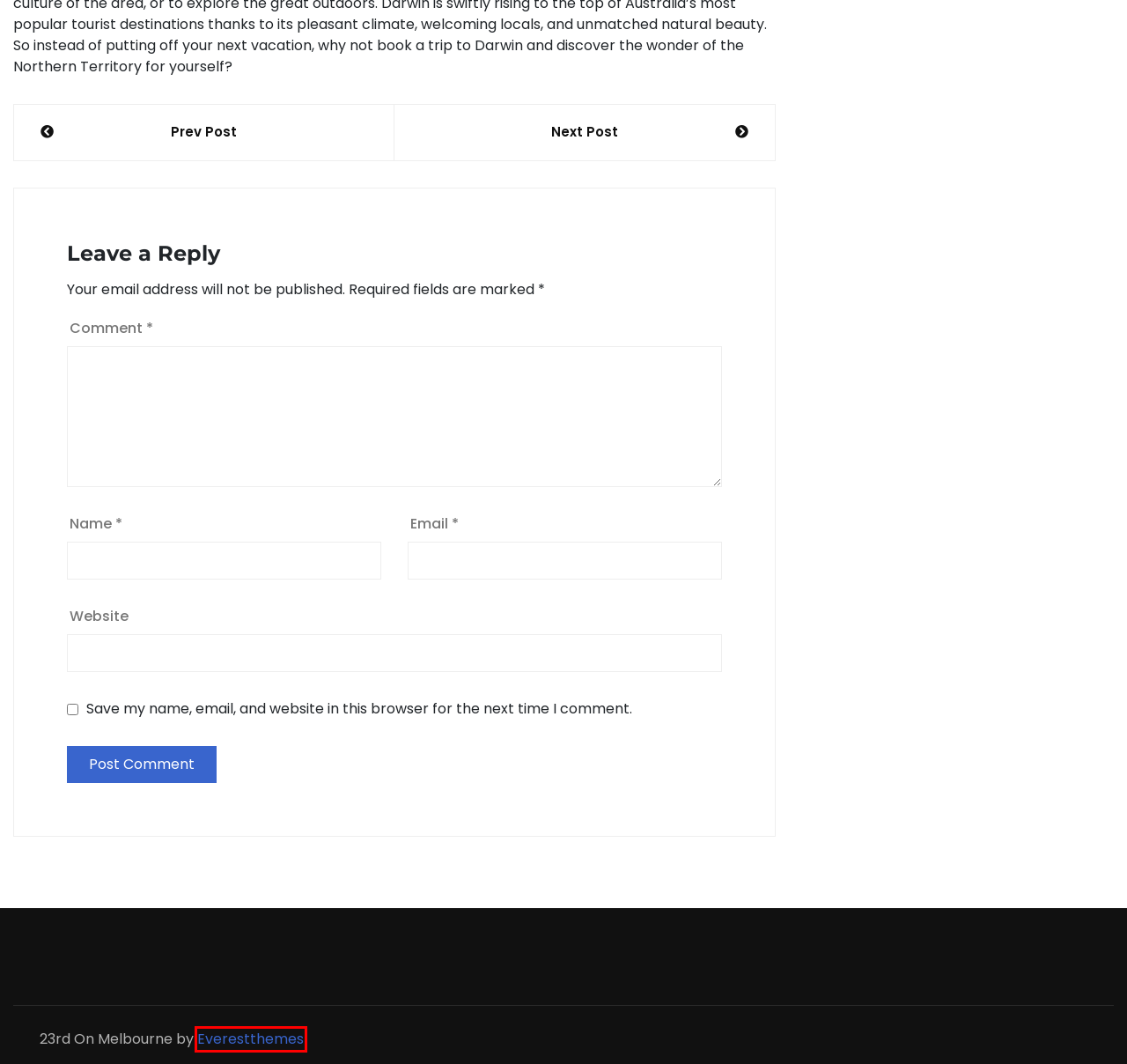You are presented with a screenshot of a webpage with a red bounding box. Select the webpage description that most closely matches the new webpage after clicking the element inside the red bounding box. The options are:
A. 23rd On Melbourne - Attraction Places in Melbourne
B. Homepage - EverestThemes - Best Free & Premium WordPress Themes and Plugin
C. admin - 23rd On Melbourne
D. Attractions in Sunshine Coast
E. Attractions - 23rd On Melbourne
F. Melbourne in Winter
G. Blooms of Melbourne: Exploring the Stunning Gardens and Their Floral Treasures - 23rd On Melbourne
H. Contact us - 23rd On Melbourne

B